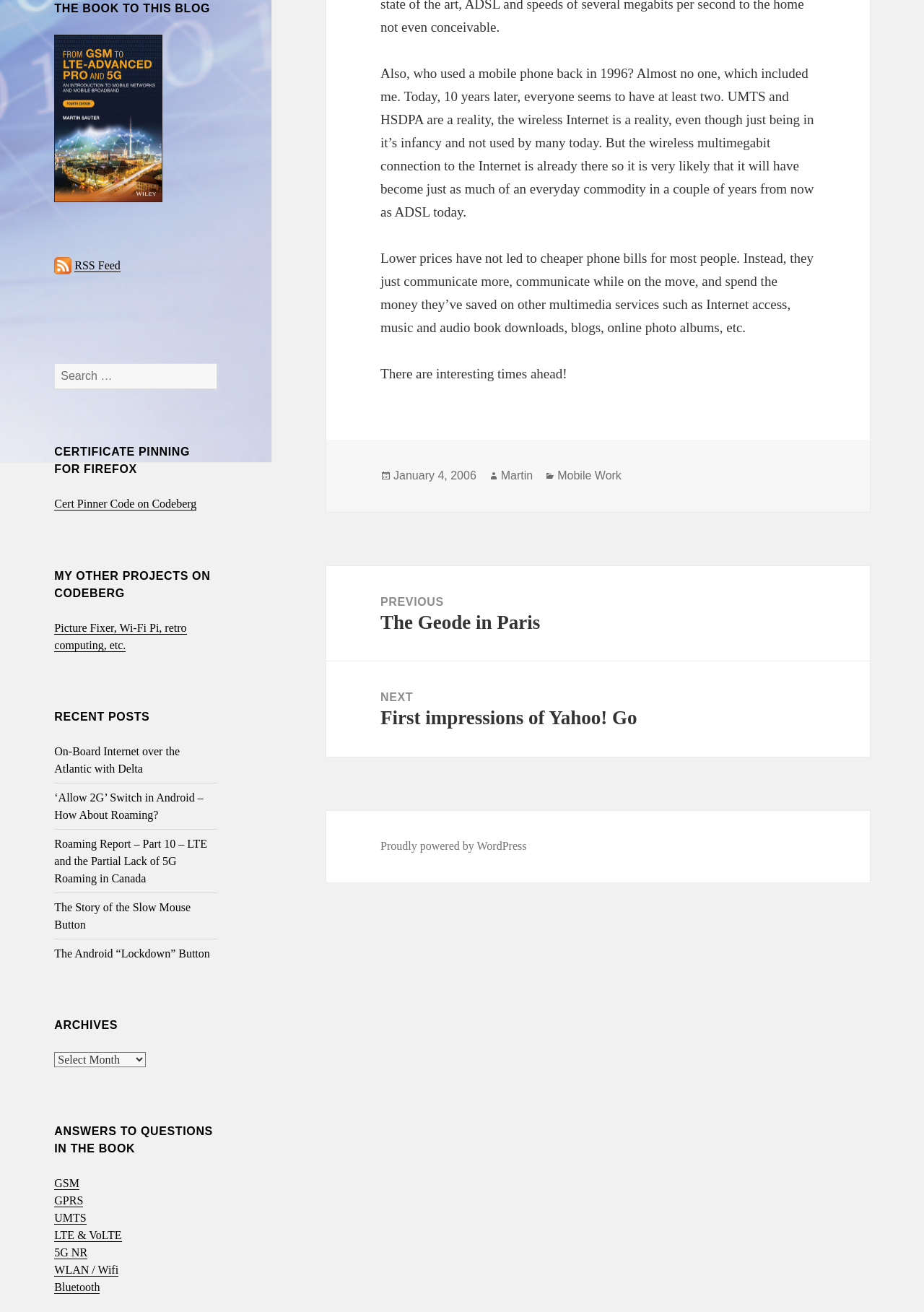Determine the bounding box coordinates for the UI element matching this description: "Allele Mouse Tail Lysis Buffer".

None